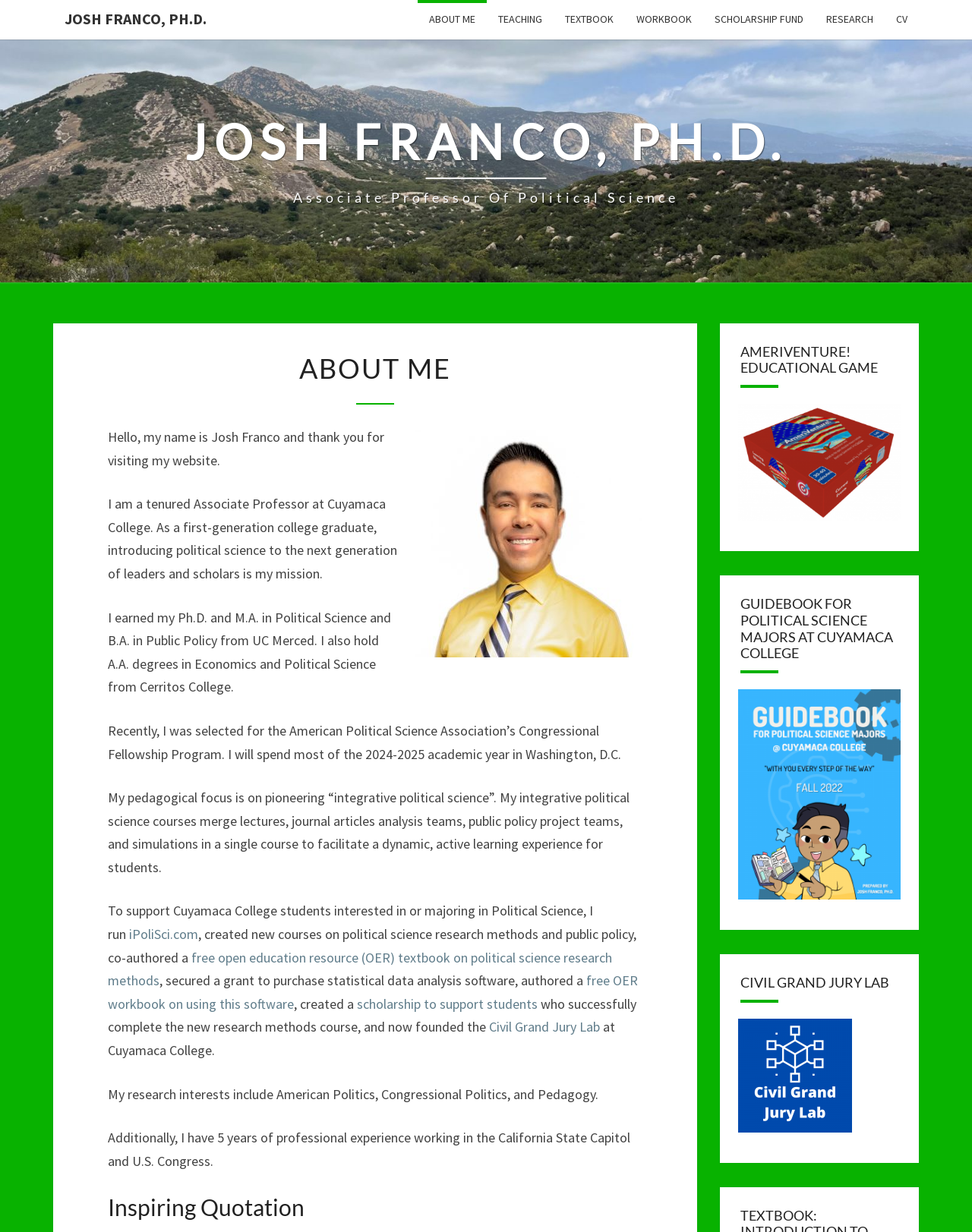Determine the bounding box coordinates of the UI element described by: "parent_node: CIVIL GRAND JURY LAB".

[0.759, 0.87, 0.876, 0.883]